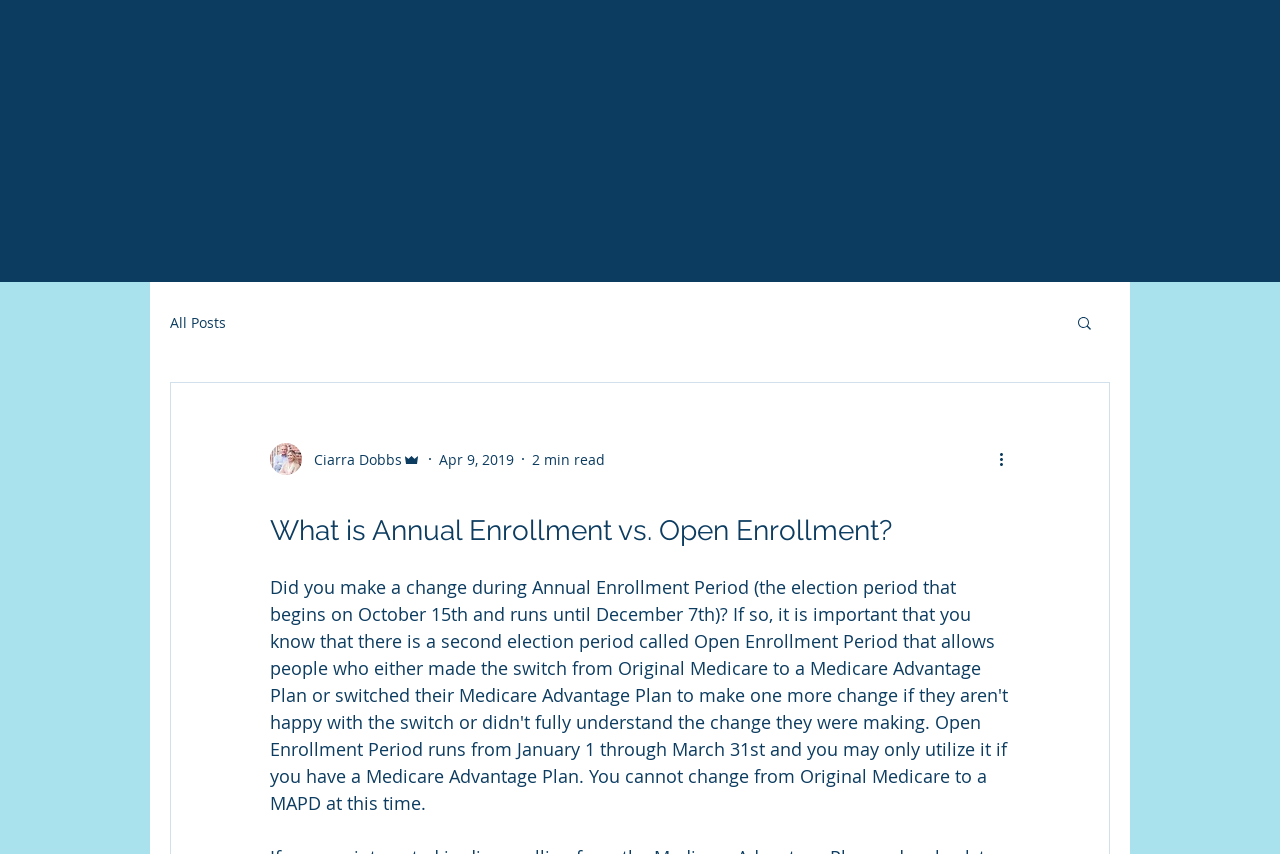Determine the bounding box coordinates of the target area to click to execute the following instruction: "View all blog posts."

[0.133, 0.366, 0.177, 0.388]